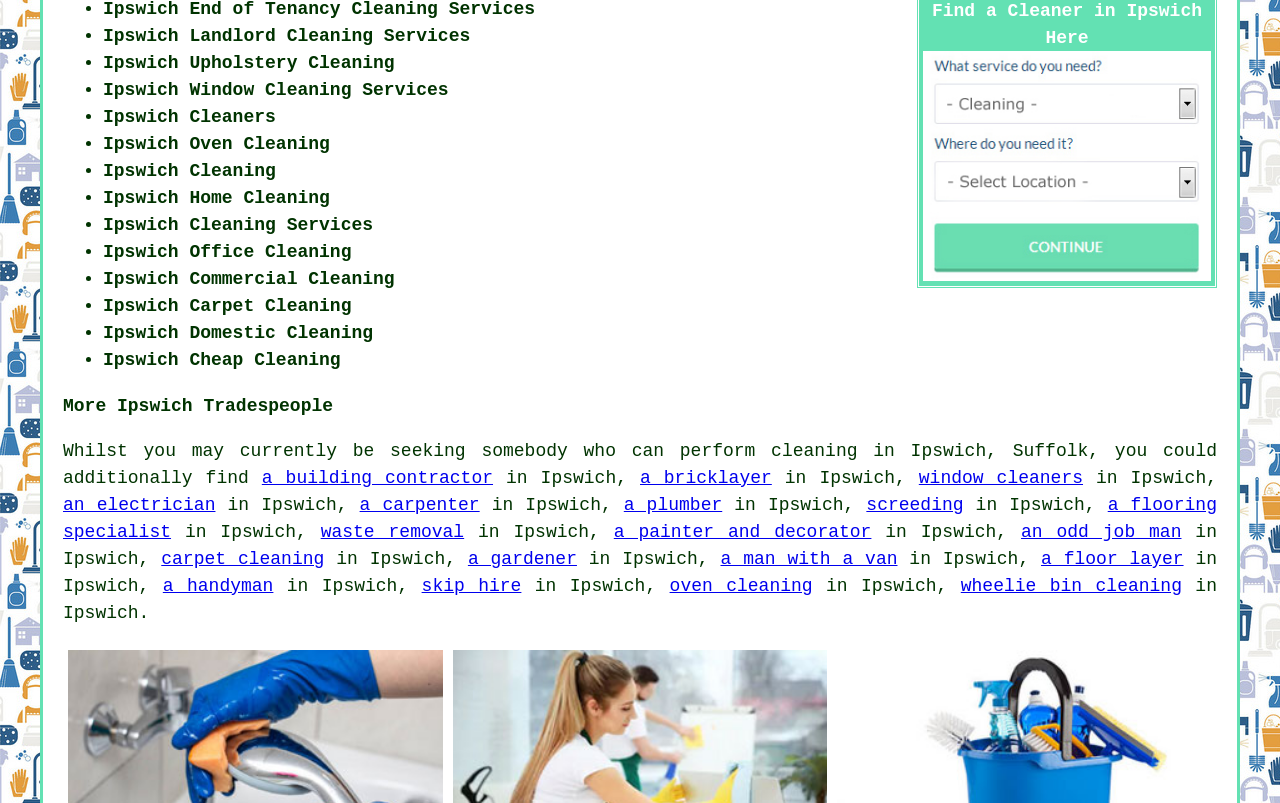What is the location mentioned on this webpage?
Refer to the image and give a detailed response to the question.

The webpage mentions Ipswich, Suffolk as the location where the cleaning services are available. This is evident from the text 'Find a Cleaner in Ipswich Here' and the various cleaning services listed, which all include Ipswich in their names.